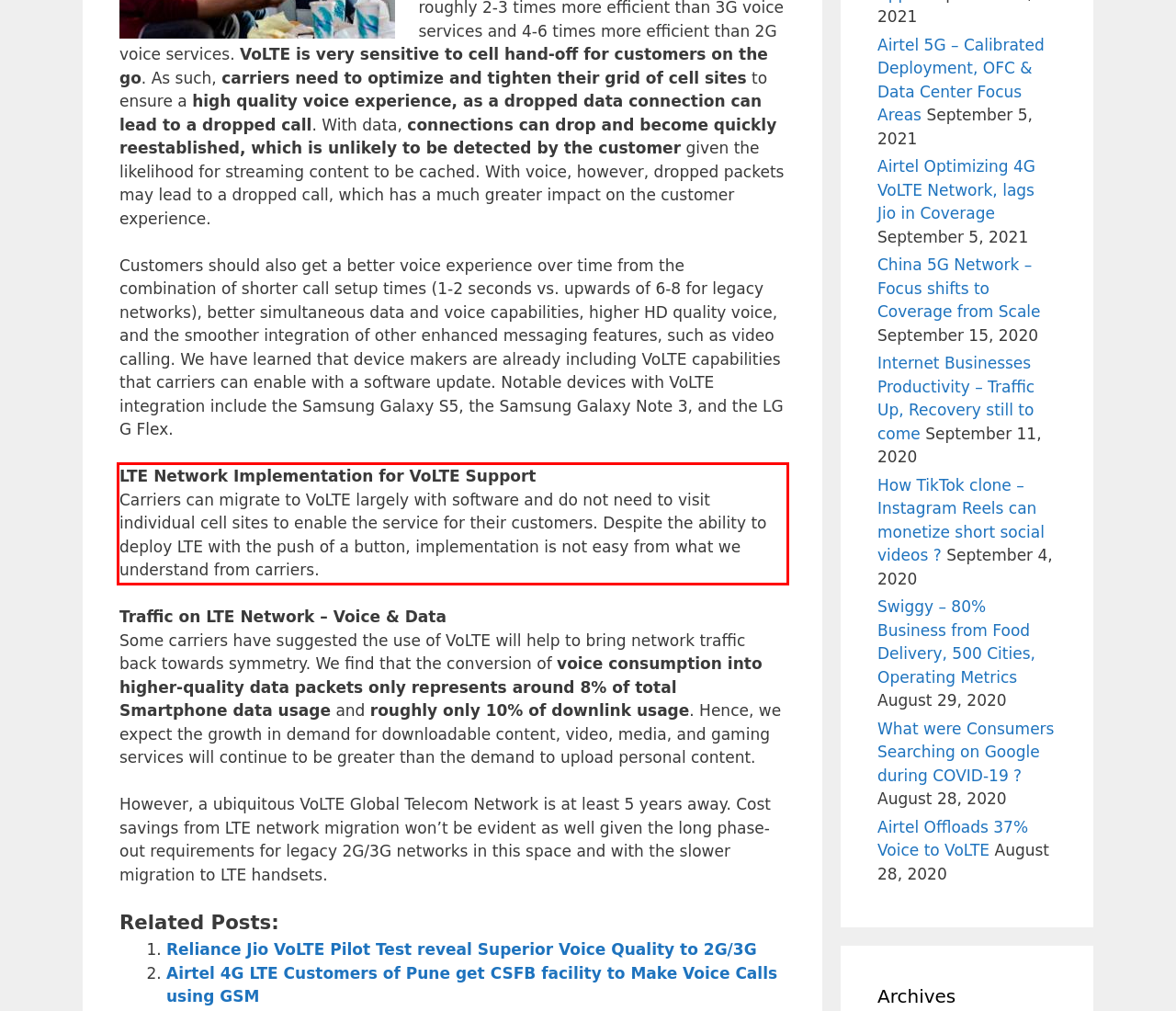You are given a screenshot of a webpage with a UI element highlighted by a red bounding box. Please perform OCR on the text content within this red bounding box.

LTE Network Implementation for VoLTE Support Carriers can migrate to VoLTE largely with software and do not need to visit individual cell sites to enable the service for their customers. Despite the ability to deploy LTE with the push of a button, implementation is not easy from what we understand from carriers.